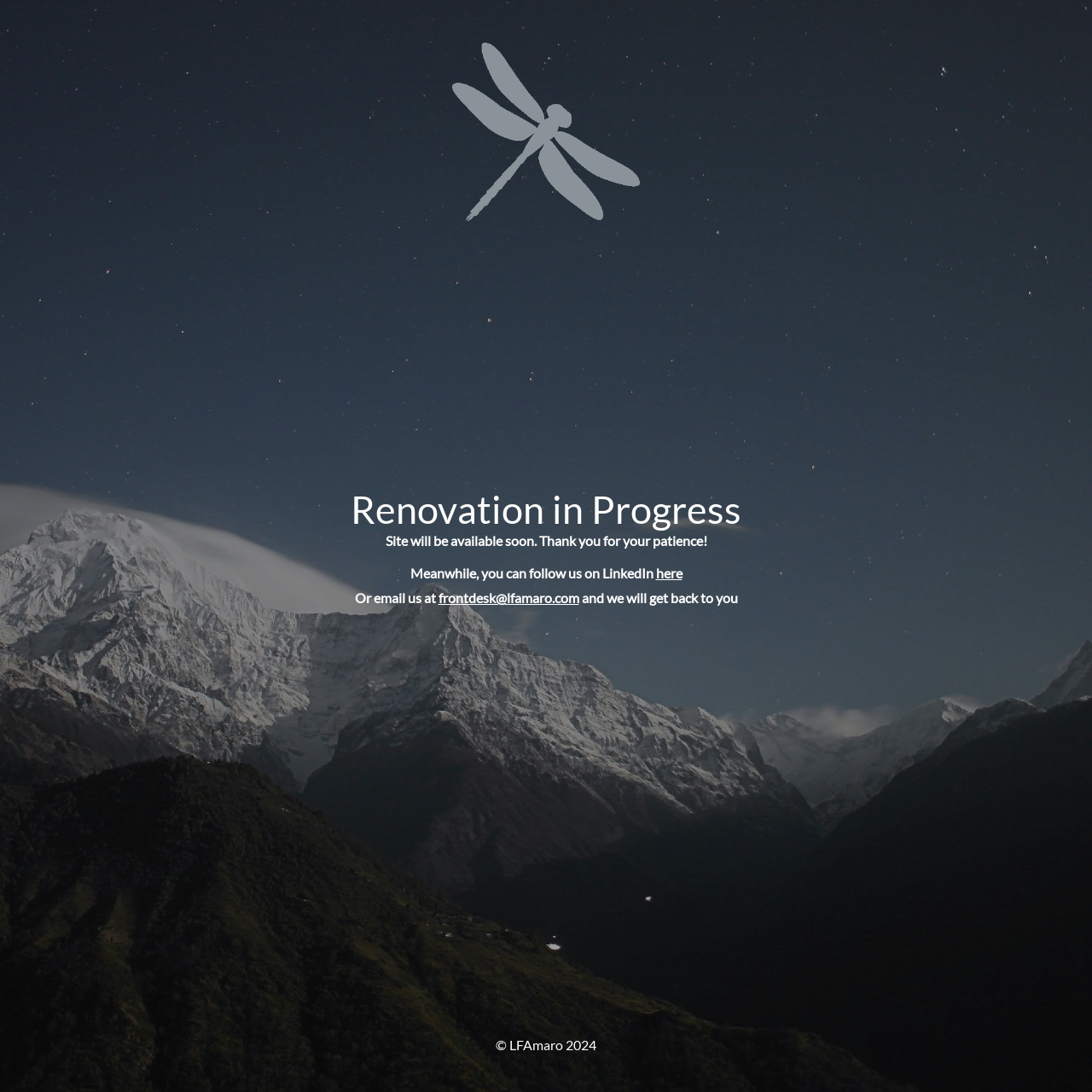Describe the webpage meticulously, covering all significant aspects.

The webpage appears to be a temporary page announcing that the site is under renovation. At the top, there is a logo image, positioned roughly in the middle of the top section of the page. Below the logo, there is a prominent heading that reads "Renovation in Progress". 

Underneath the heading, there is another heading that provides more information about the renovation, stating that the site will be available soon and thanking visitors for their patience. This heading also includes a link to the company's LinkedIn page, positioned at the end of the sentence. 

Further down, there is another heading that provides an alternative way to contact the company, by emailing them at frontdesk@lfamaro.com. This email address is also a clickable link. 

At the very bottom of the page, there is a copyright notice that reads "© LFAmaro 2024", positioned roughly in the middle of the bottom section of the page. The entire page is overlaid with a background image that covers the full width and height of the page.